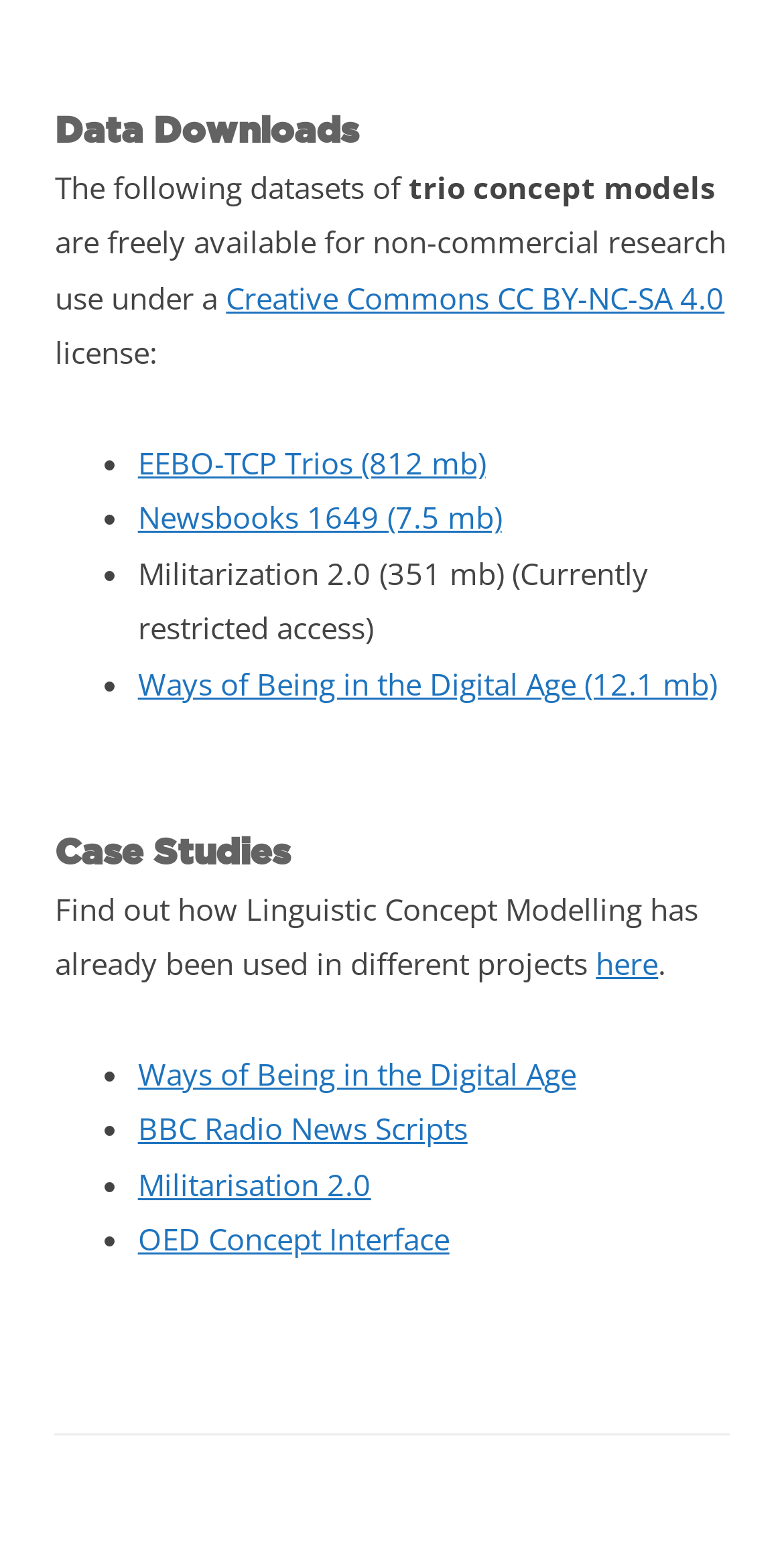Locate the bounding box coordinates of the clickable region to complete the following instruction: "learn more about Ways of Being in the Digital Age."

[0.176, 0.681, 0.735, 0.707]